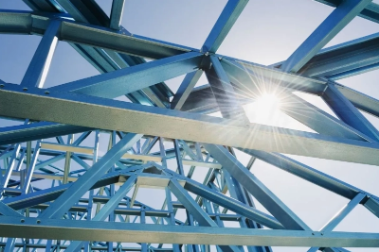Please answer the following question using a single word or phrase: 
What is the focus of the composition in the image?

Geometric patterns